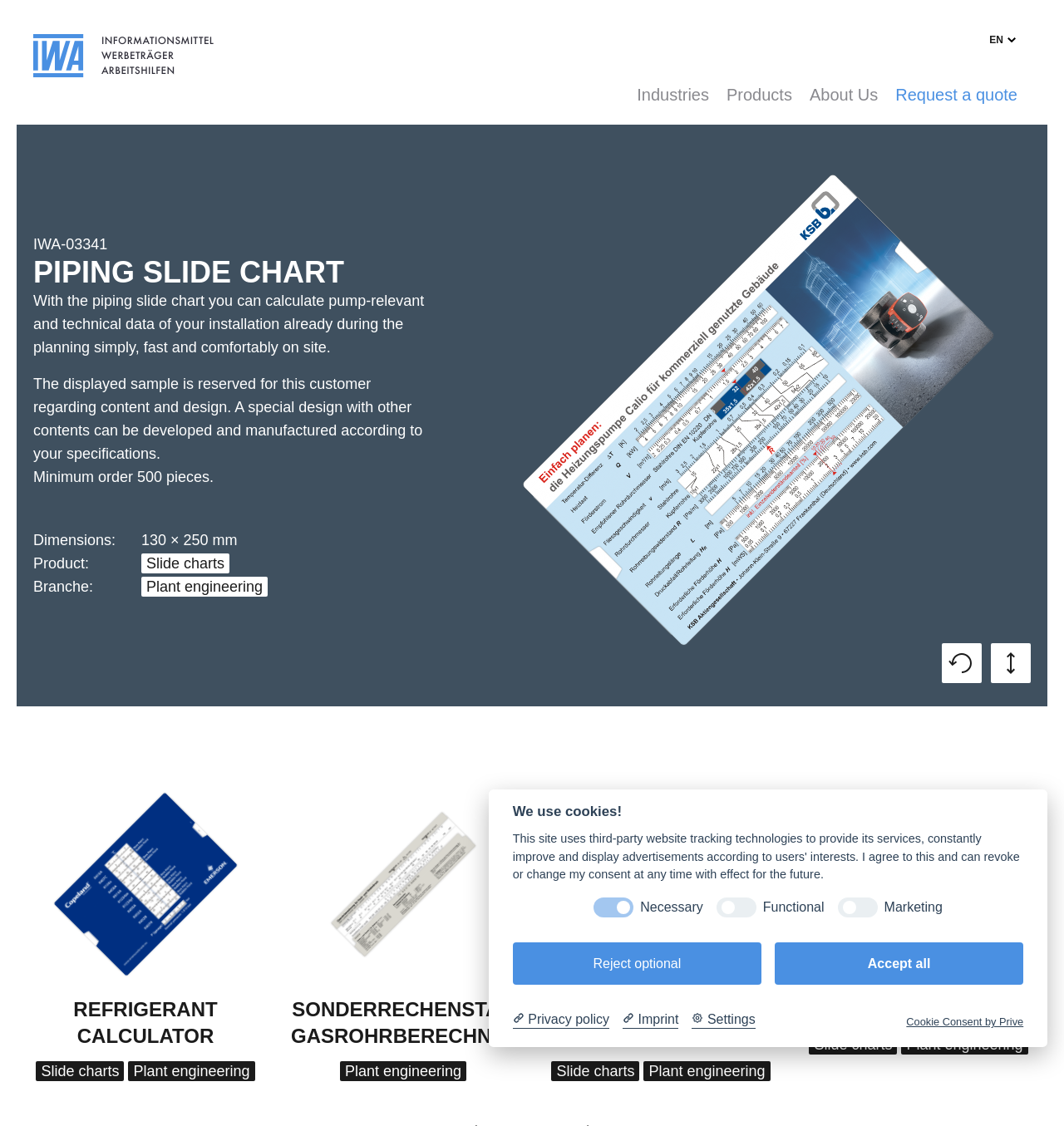Determine the bounding box coordinates in the format (top-left x, top-left y, bottom-right x, bottom-right y). Ensure all values are floating point numbers between 0 and 1. Identify the bounding box of the UI element described by: Piping Slide Chart

[0.766, 0.886, 0.961, 0.906]